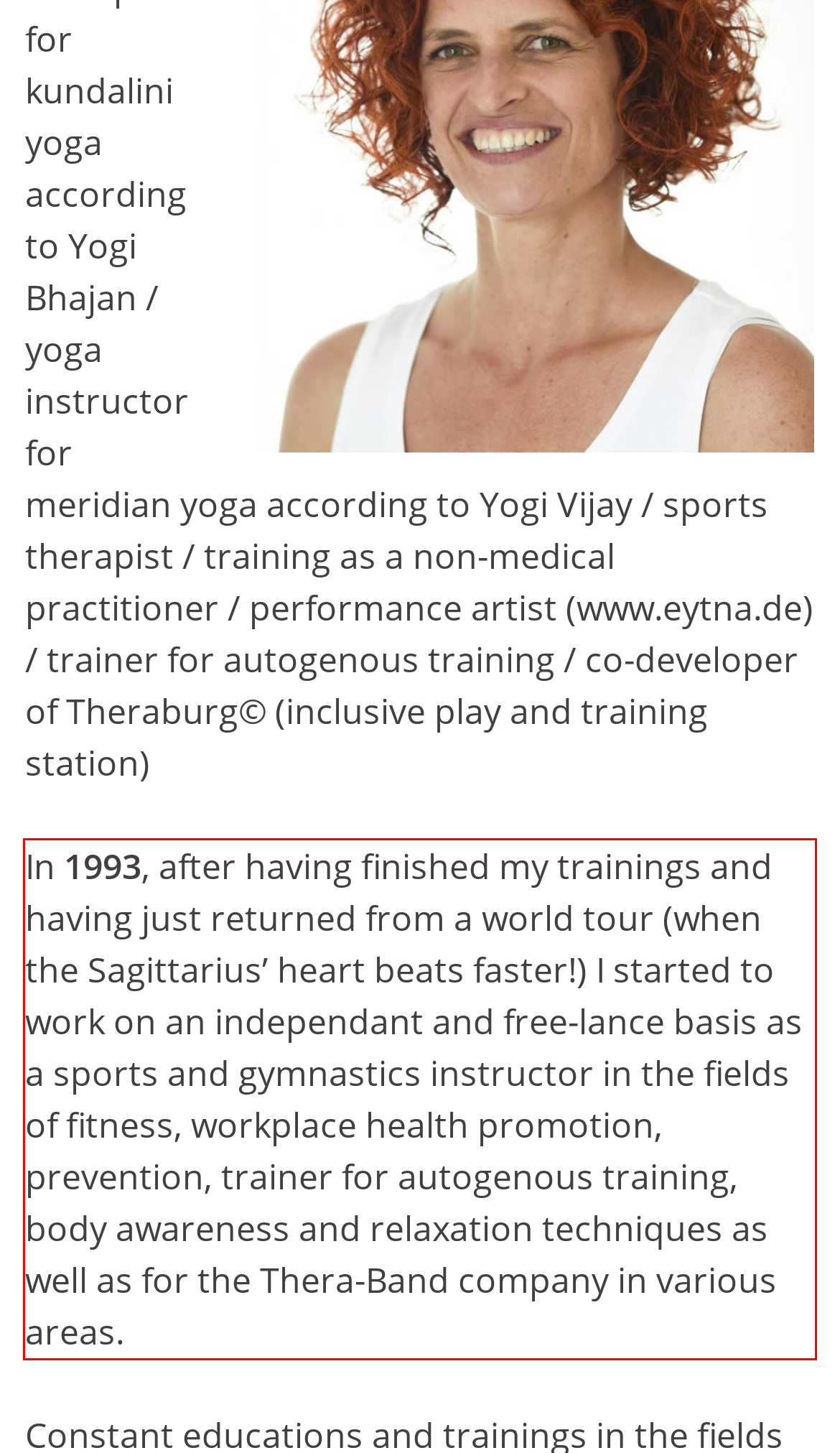There is a UI element on the webpage screenshot marked by a red bounding box. Extract and generate the text content from within this red box.

In 1993, after having finished my trainings and having just returned from a world tour (when the Sagittarius’ heart beats faster!) I started to work on an independant and free-lance basis as a sports and gymnastics instructor in the fields of fitness, workplace health promotion, prevention, trainer for autogenous training, body awareness and relaxation techniques as well as for the Thera-Band company in various areas.